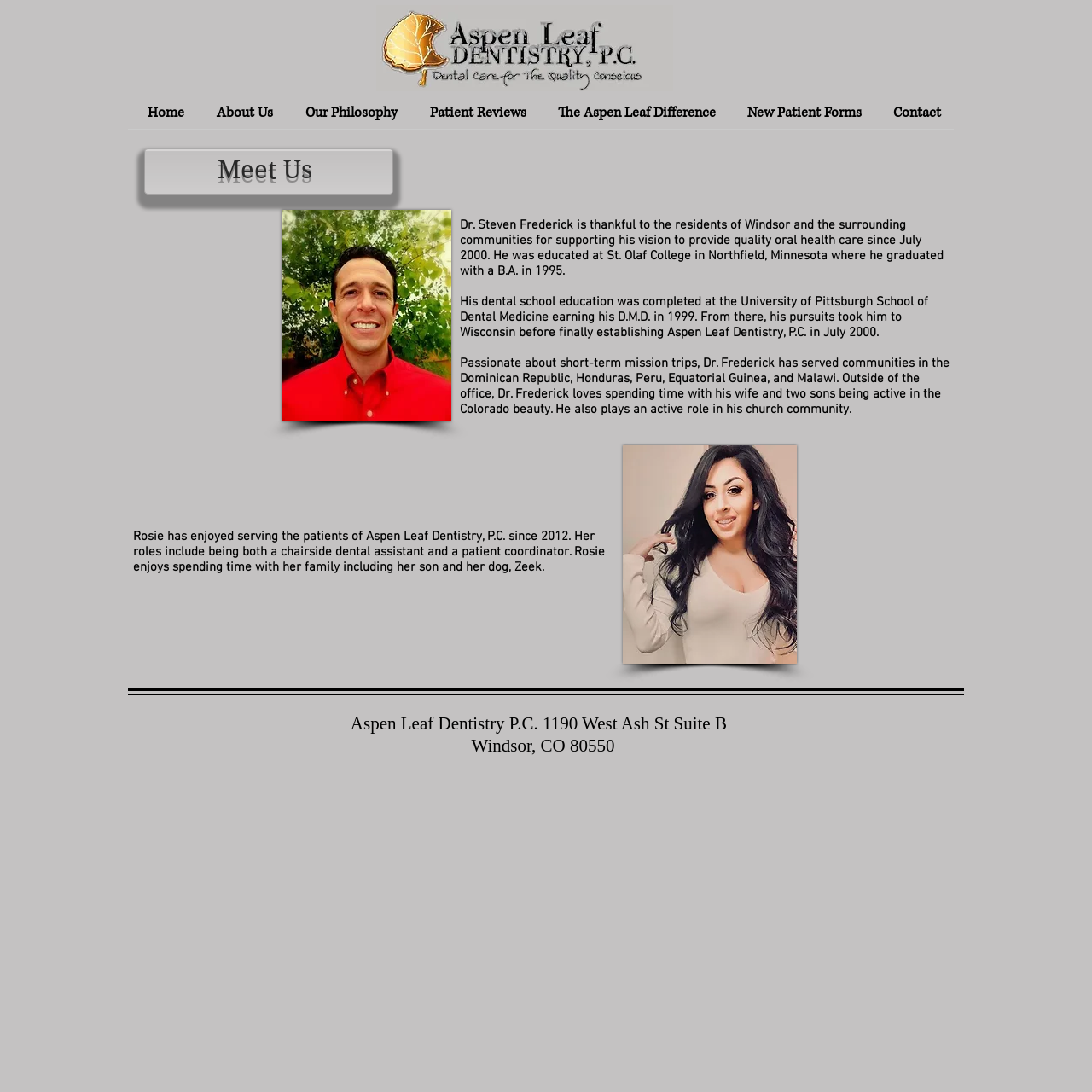Bounding box coordinates should be in the format (top-left x, top-left y, bottom-right x, bottom-right y) and all values should be floating point numbers between 0 and 1. Determine the bounding box coordinate for the UI element described as: Contact

[0.801, 0.088, 0.873, 0.118]